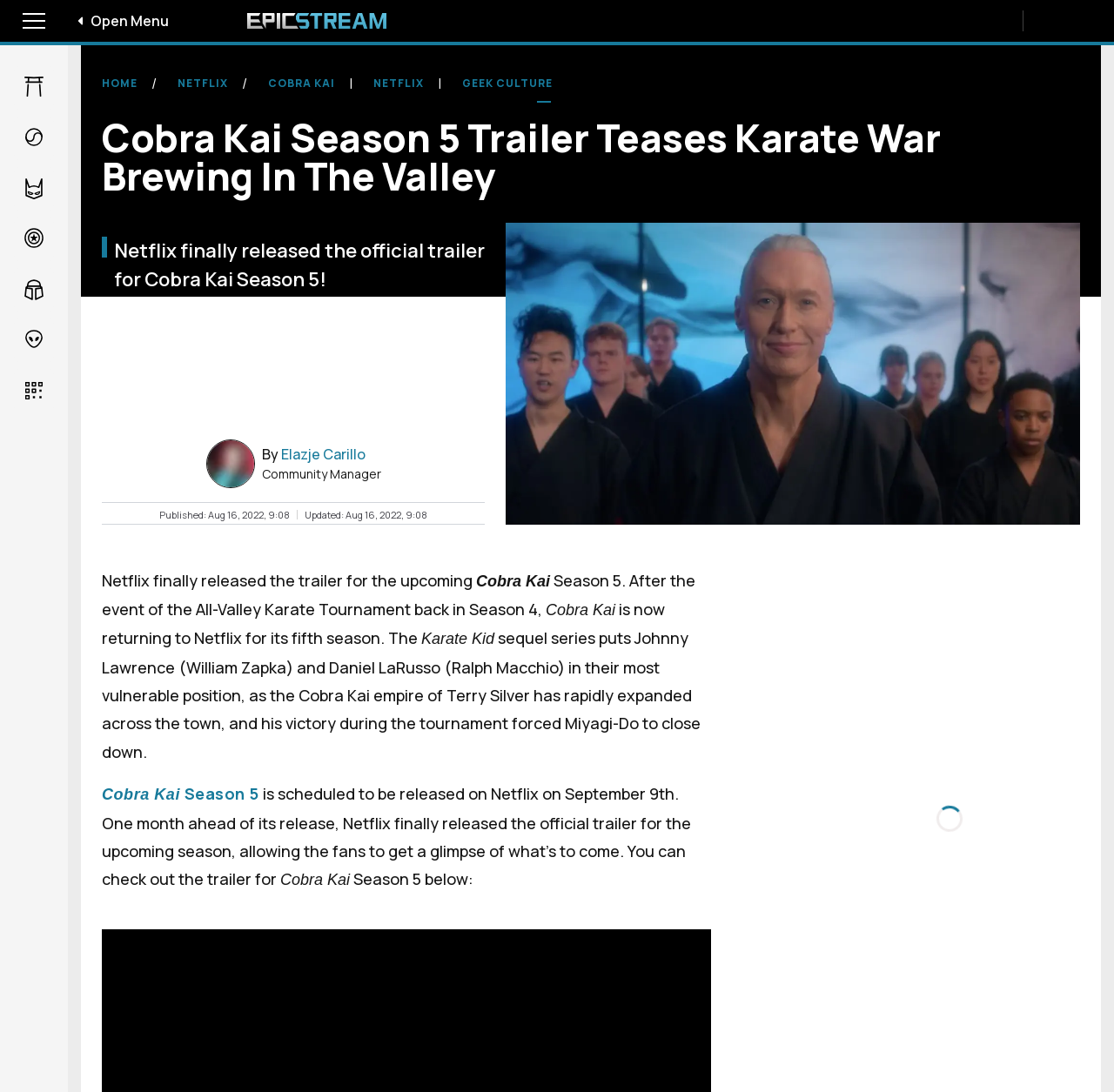Identify the bounding box coordinates for the region of the element that should be clicked to carry out the instruction: "Learn more about temporomandibular joint disorders". The bounding box coordinates should be four float numbers between 0 and 1, i.e., [left, top, right, bottom].

None